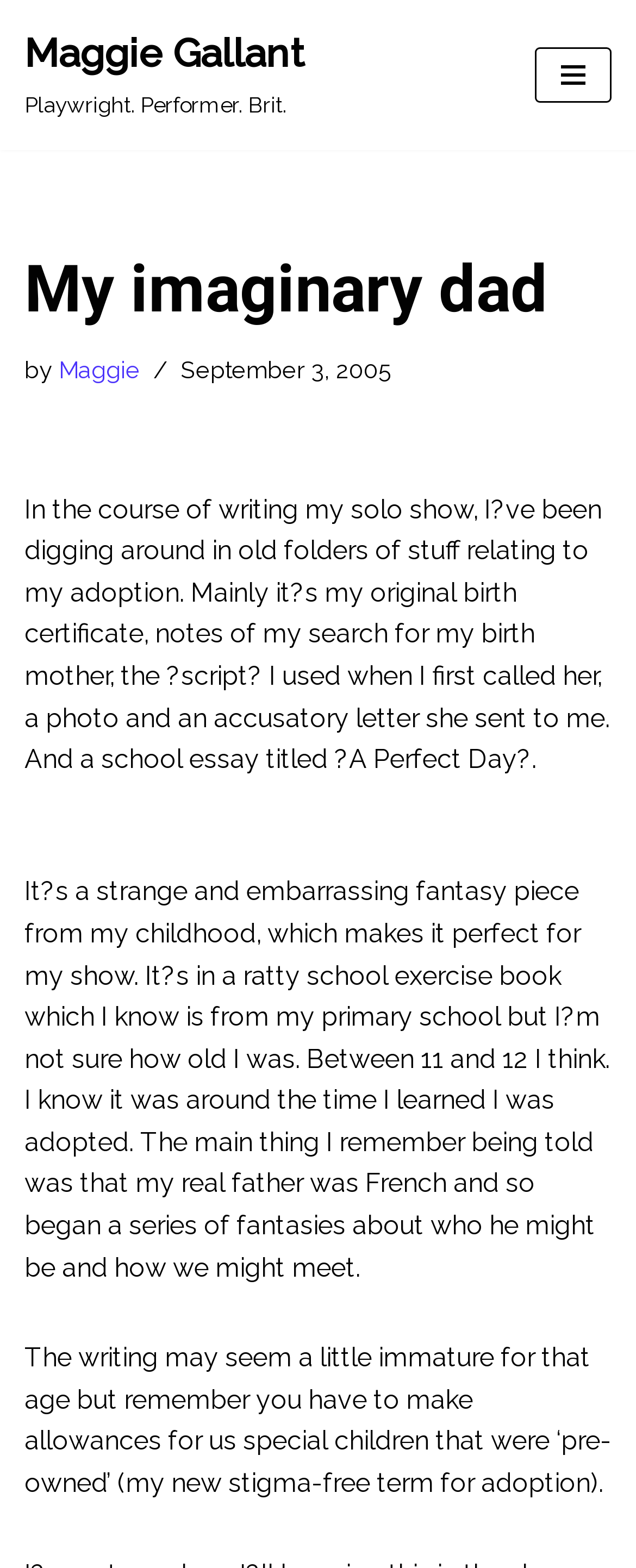What is the title of Maggie's solo show?
Provide an in-depth and detailed answer to the question.

I found the answer by looking at the heading element which has the text 'My imaginary dad'. This is likely the title of Maggie's solo show.